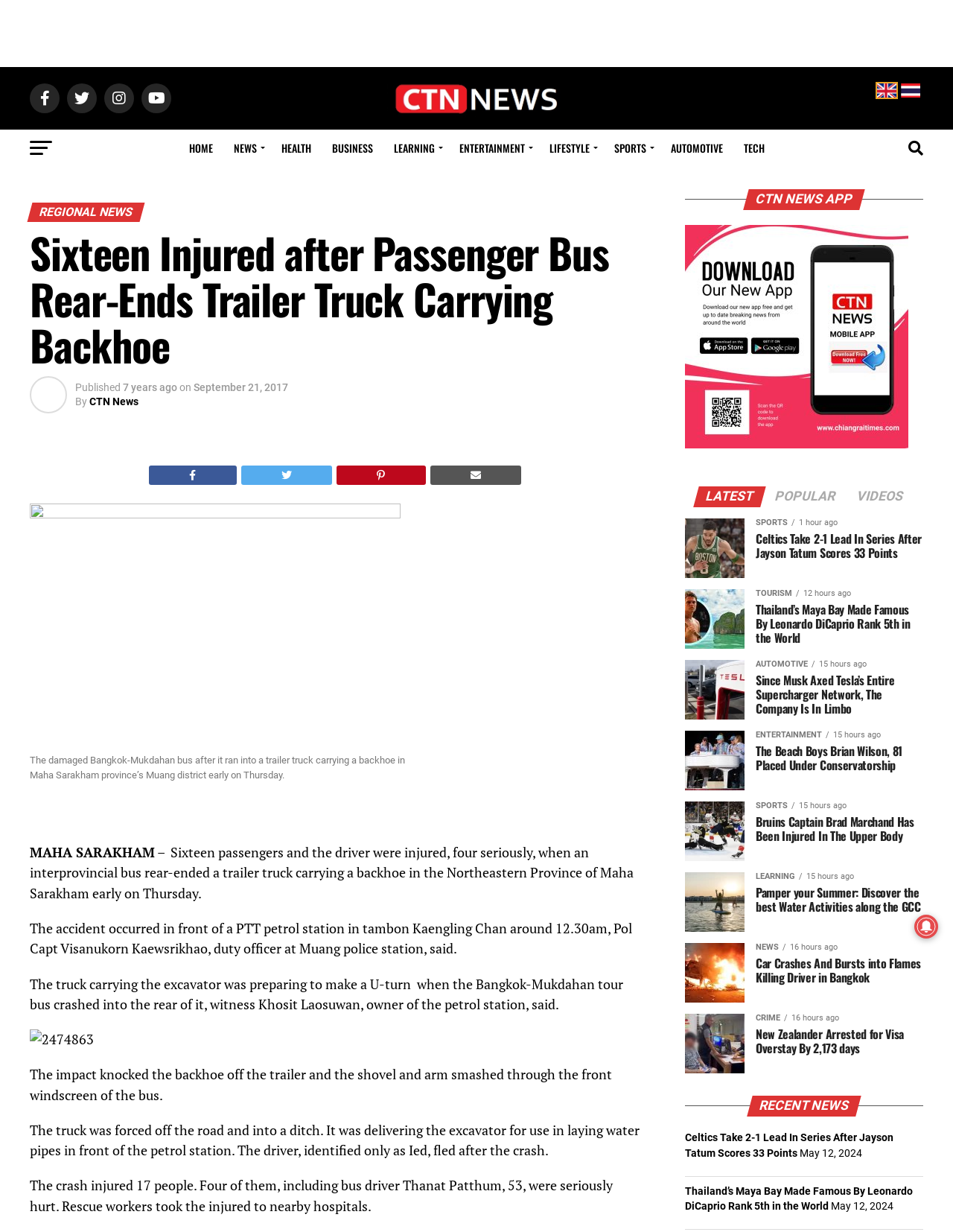How many images are in the article?
Carefully examine the image and provide a detailed answer to the question.

I counted the number of images in the article and found that there are 3 images, including the image of the damaged bus, the image of the petrol station, and the image of the excavator.